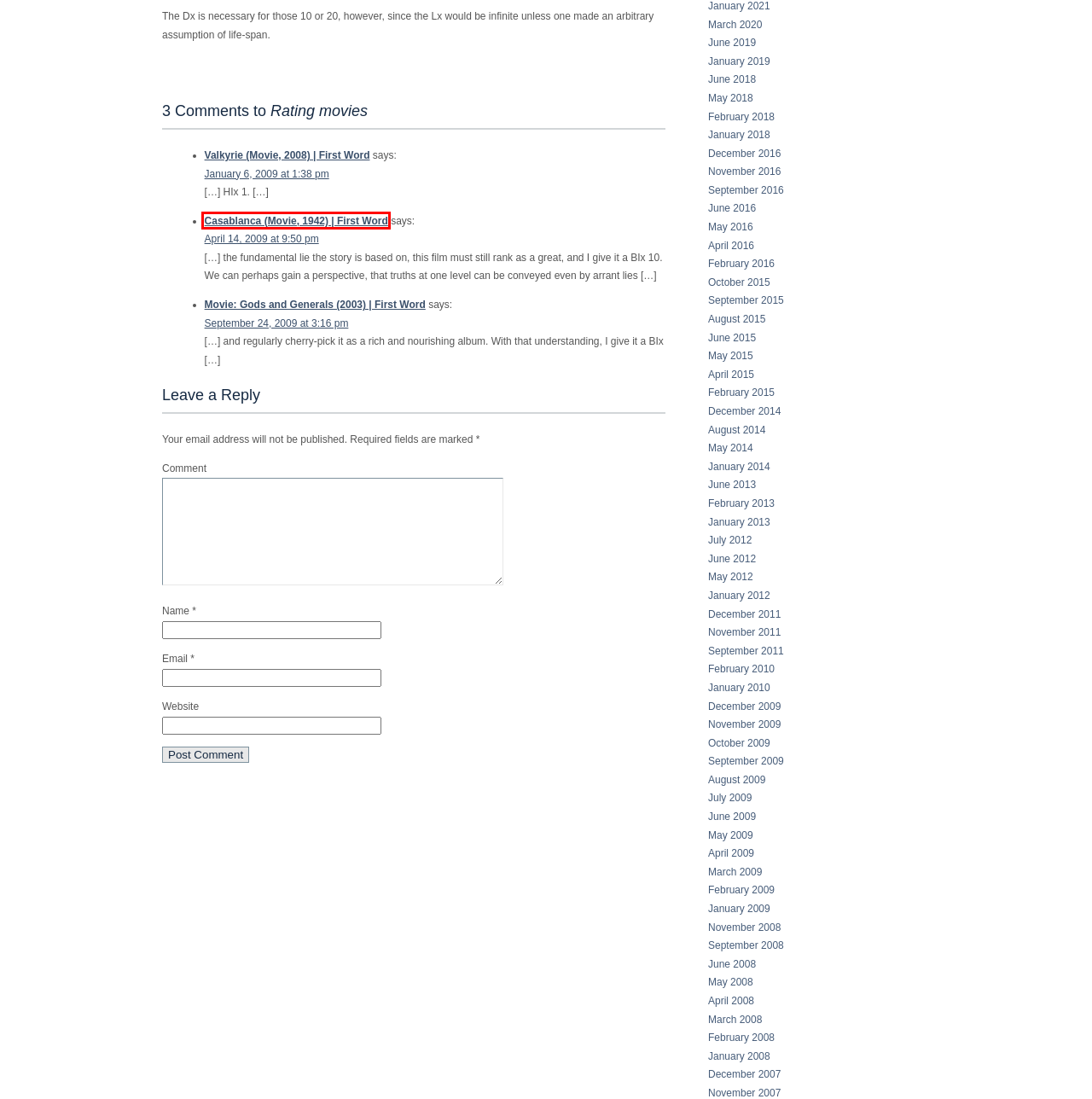You are provided with a screenshot of a webpage that has a red bounding box highlighting a UI element. Choose the most accurate webpage description that matches the new webpage after clicking the highlighted element. Here are your choices:
A. Casablanca (Movie, 1942) | First Word
B. February | 2016 | First Word
C. September | 2016 | First Word
D. June | 2019 | First Word
E. November | 2011 | First Word
F. February | 2015 | First Word
G. Valkyrie (Movie, 2008) | First Word
H. October | 2015 | First Word

A